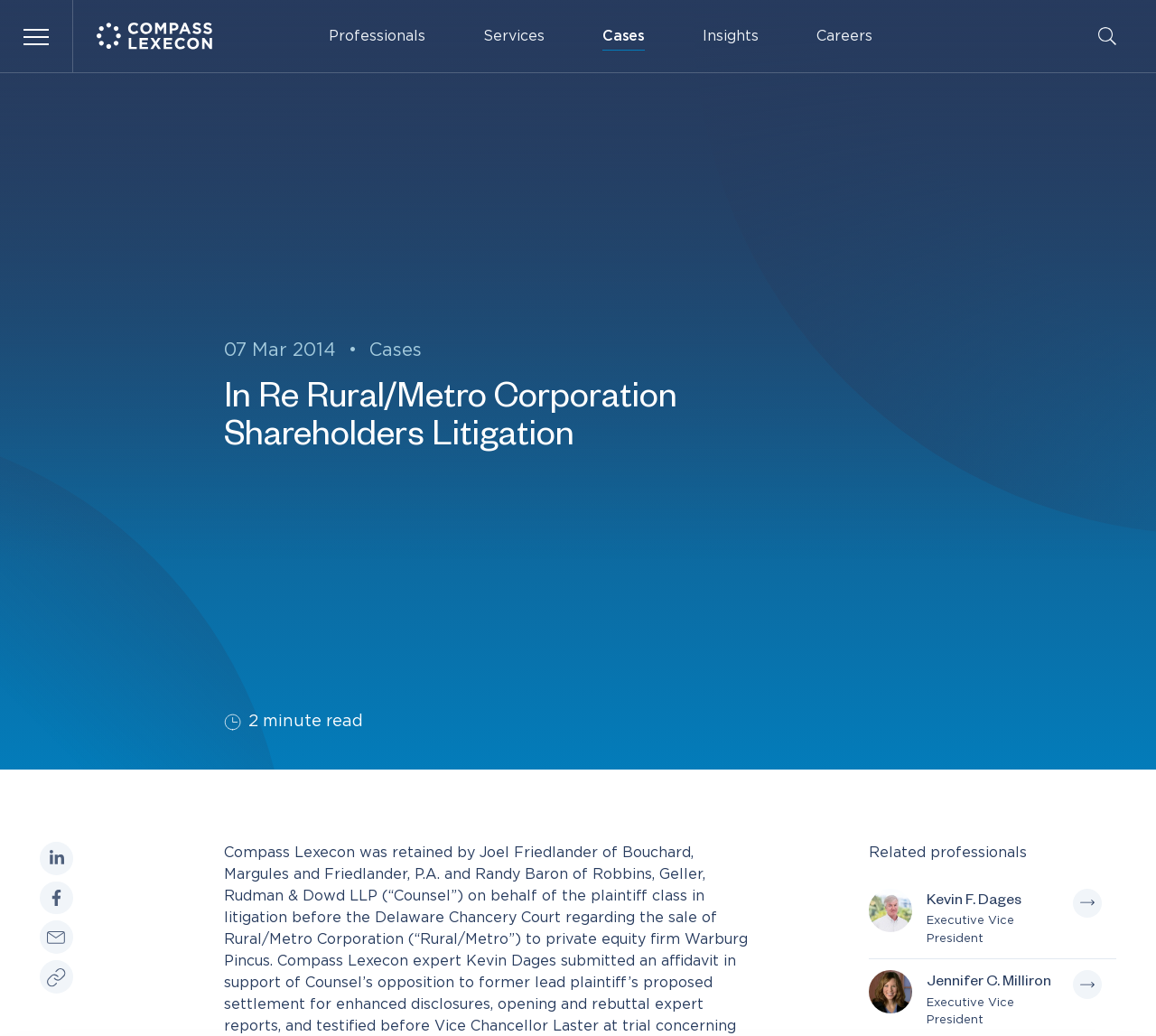Determine the bounding box coordinates of the region to click in order to accomplish the following instruction: "Search the website". Provide the coordinates as four float numbers between 0 and 1, specifically [left, top, right, bottom].

[0.95, 0.026, 0.966, 0.044]